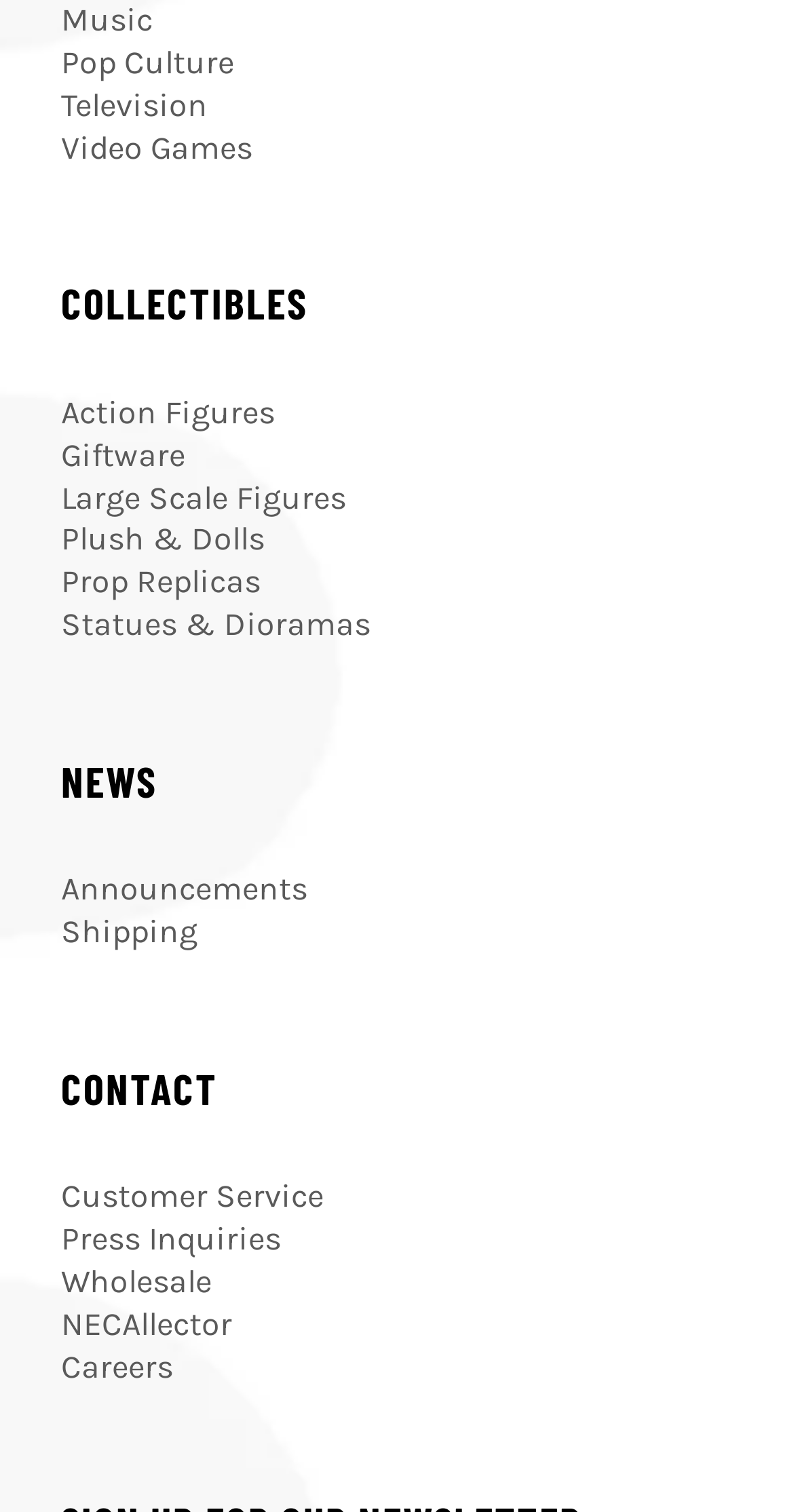Extract the bounding box coordinates for the UI element described by the text: "Statues & Dioramas". The coordinates should be in the form of [left, top, right, bottom] with values between 0 and 1.

[0.077, 0.4, 0.467, 0.425]